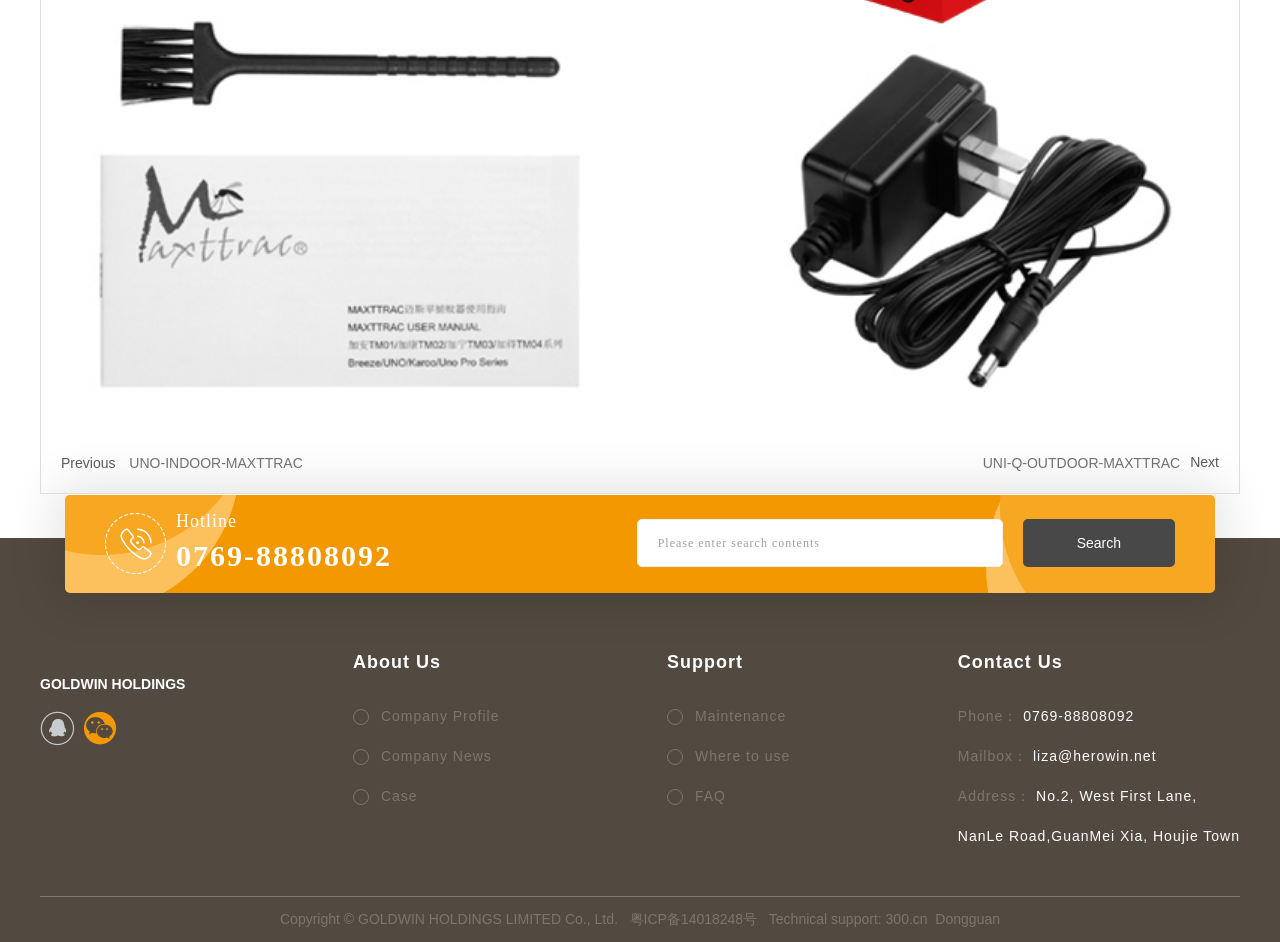What is the search function for?
Examine the image and provide an in-depth answer to the question.

The search function is for searching contents, as indicated by the static text element with the text 'Please enter search contents' located above the search box, with bounding box coordinates [0.497, 0.551, 0.783, 0.602].